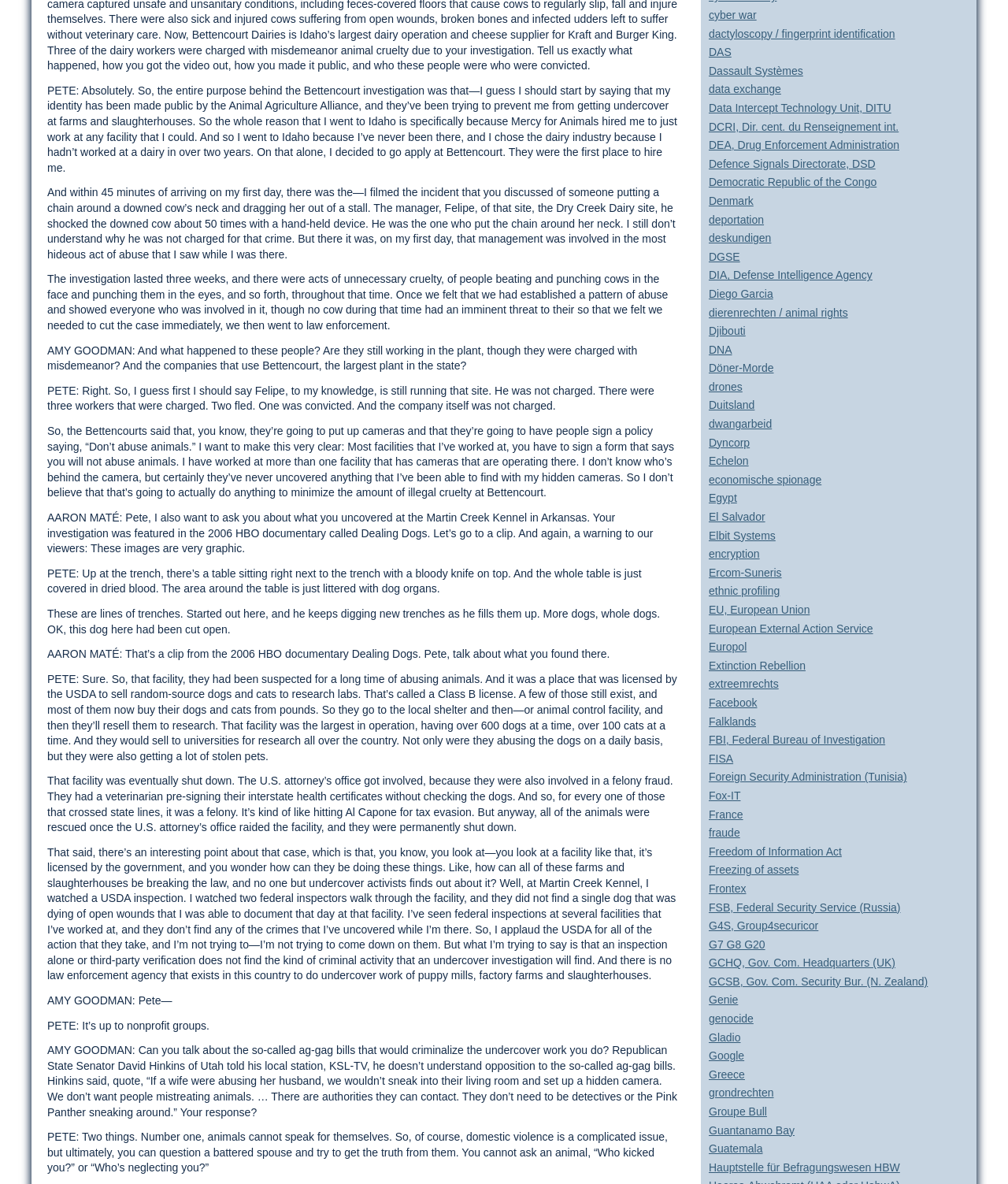Given the element description Freezing of assets, identify the bounding box coordinates for the UI element on the webpage screenshot. The format should be (top-left x, top-left y, bottom-right x, bottom-right y), with values between 0 and 1.

[0.703, 0.729, 0.792, 0.74]